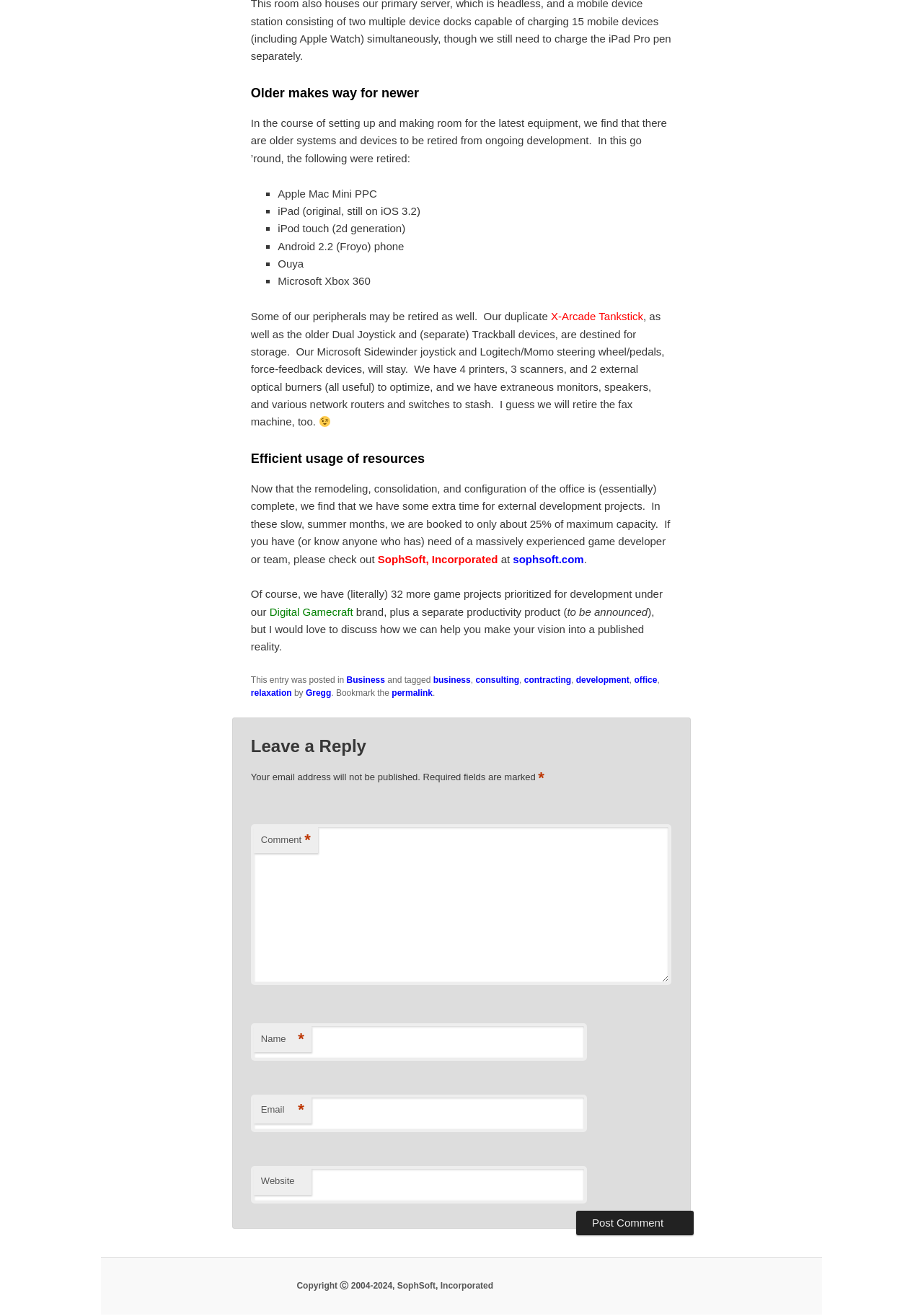What is the company mentioned in the article?
Please provide a single word or phrase as your answer based on the image.

SophSoft, Incorporated